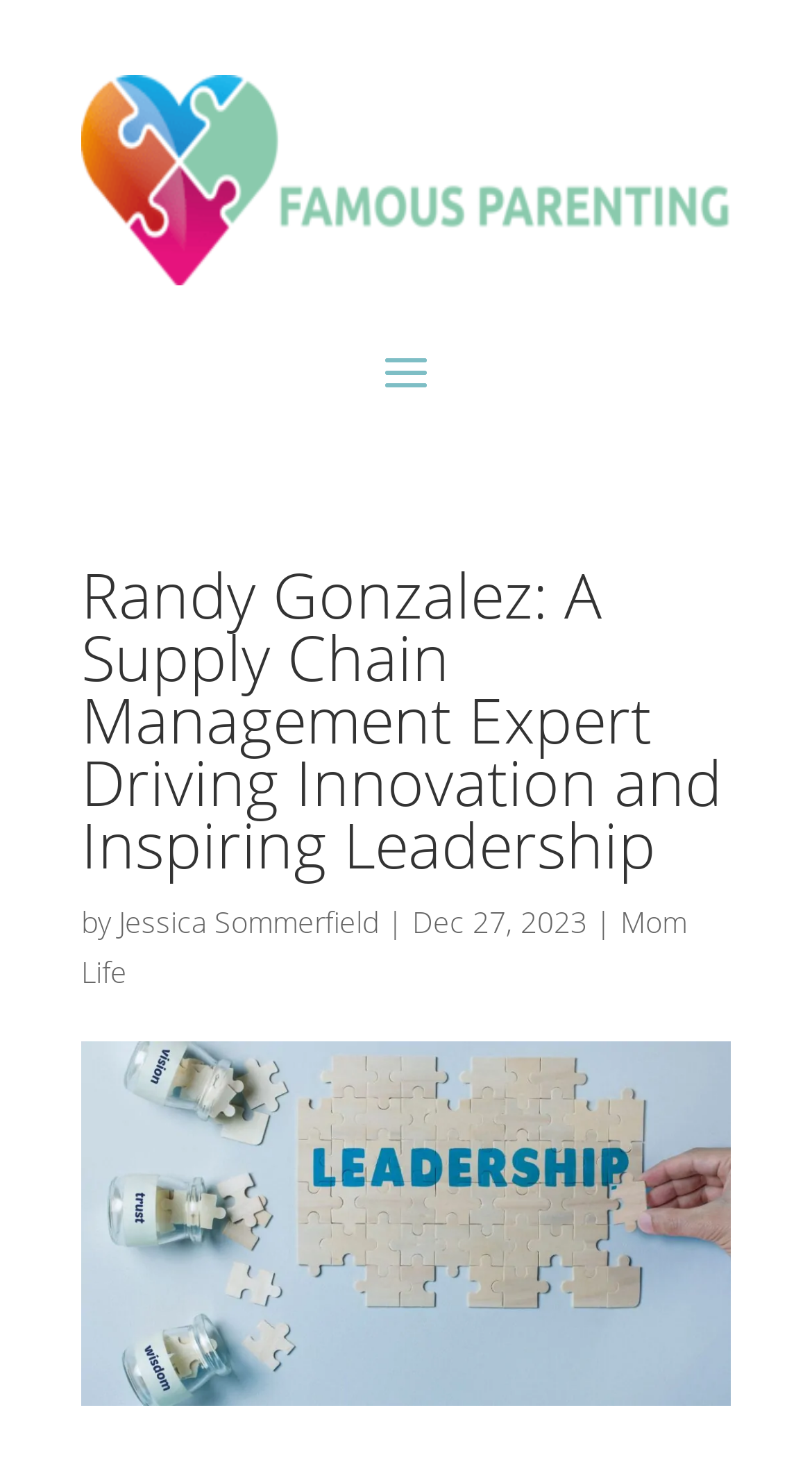Who is the author of this article?
Please provide a comprehensive answer based on the information in the image.

I found the answer by looking at the text 'by' followed by a link 'Jessica Sommerfield', which indicates that Jessica Sommerfield is the author of this article.